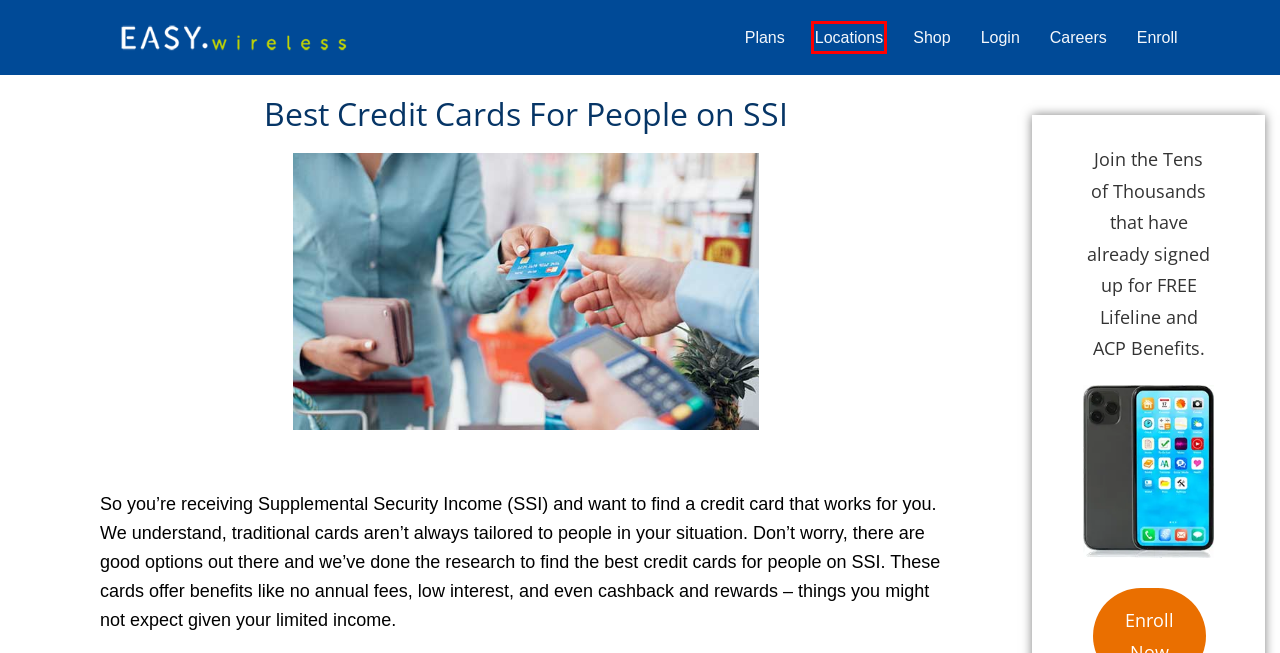Observe the screenshot of a webpage with a red bounding box around an element. Identify the webpage description that best fits the new page after the element inside the bounding box is clicked. The candidates are:
A. Broadband Transparency Disclosure - EASY.Wireless
B. Careers - EASY.Wireless
C. Terms Of Use - EASY.Wireless
D. How To Sign Up - EASY.Wireless
E. EasyWireless
F. Affiliate Disclosure - EASY.Wireless
G. Locations - Get Your FREE Phone Services Today.
H. Get Pre-Approved for a Capital One Credit Card | Capital One

G